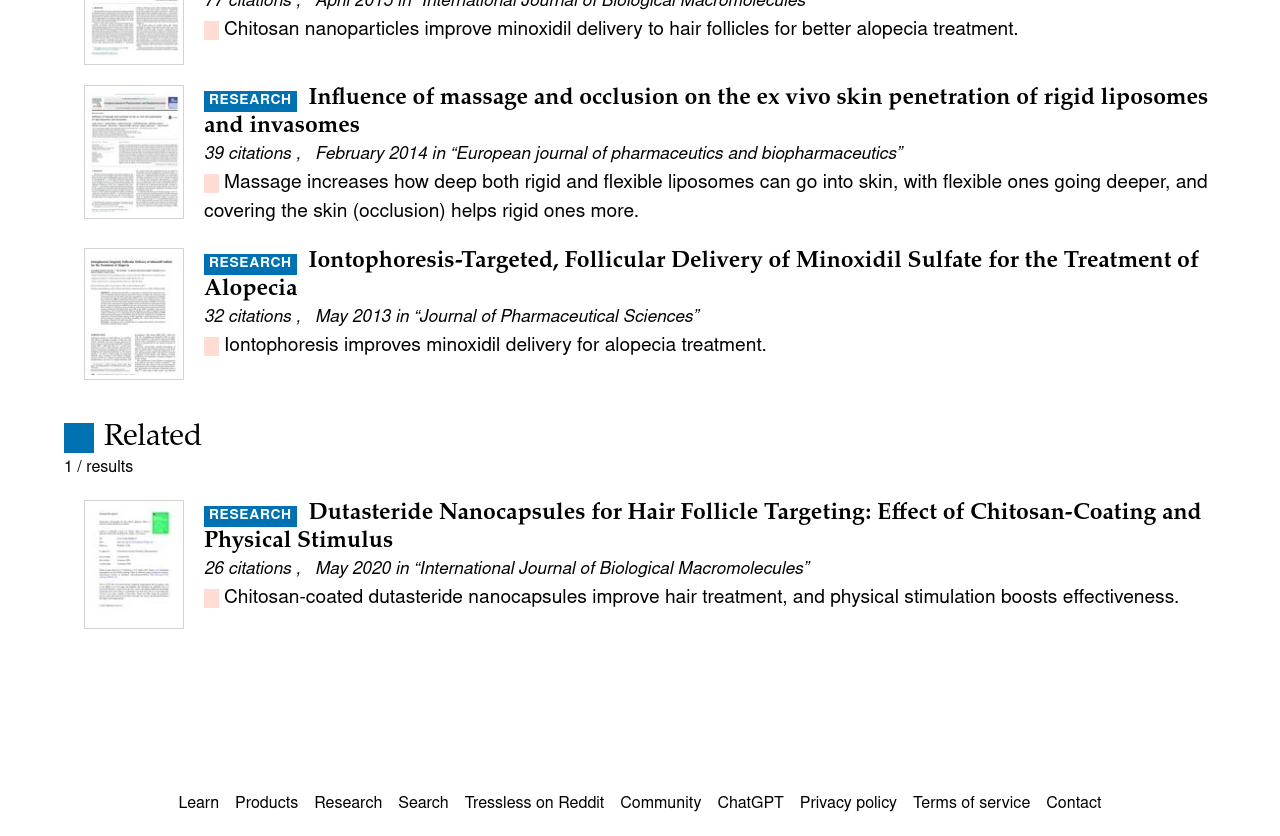Determine the bounding box coordinates for the region that must be clicked to execute the following instruction: "View Juri Di Rocco's profile on conf.researchr.org".

None